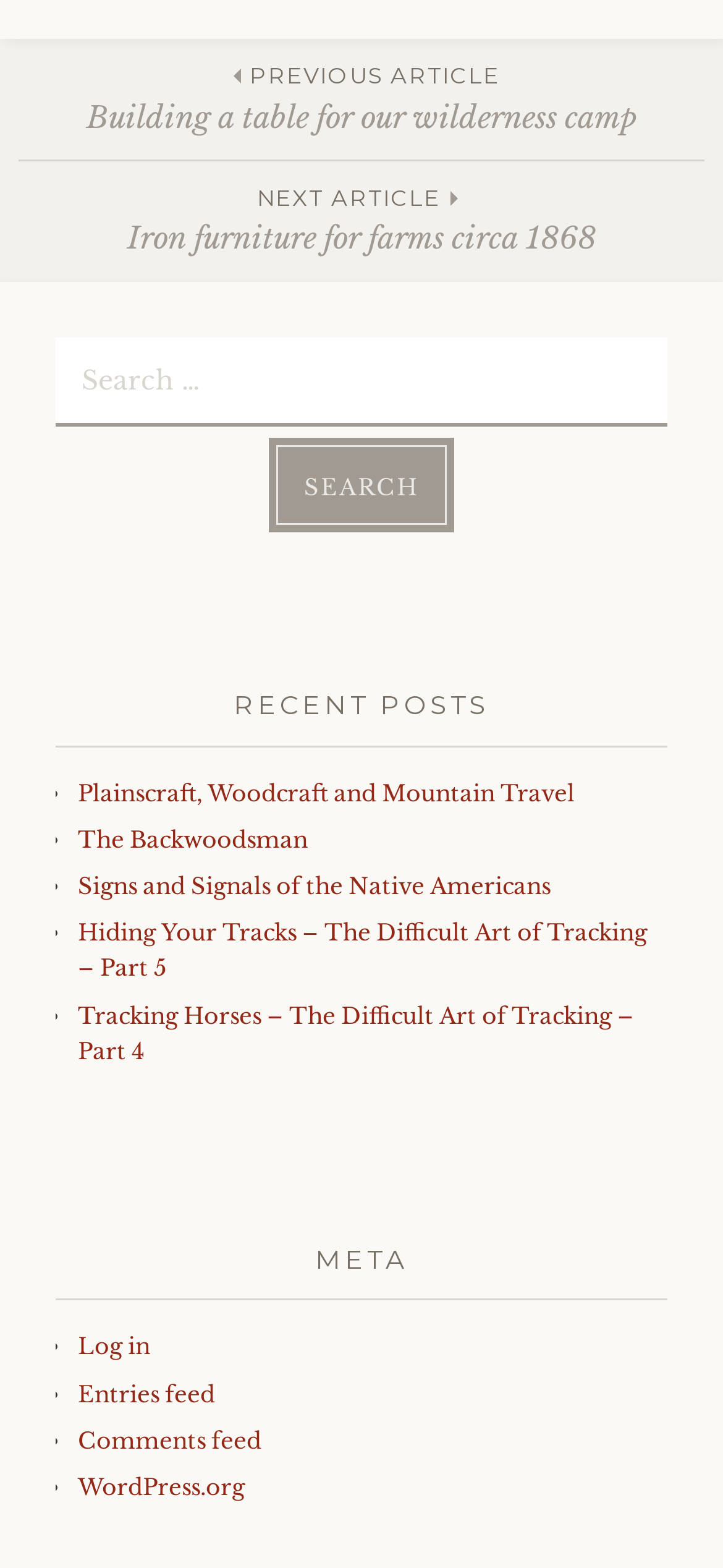Pinpoint the bounding box coordinates of the element you need to click to execute the following instruction: "Search for a keyword". The bounding box should be represented by four float numbers between 0 and 1, in the format [left, top, right, bottom].

[0.077, 0.215, 0.923, 0.272]